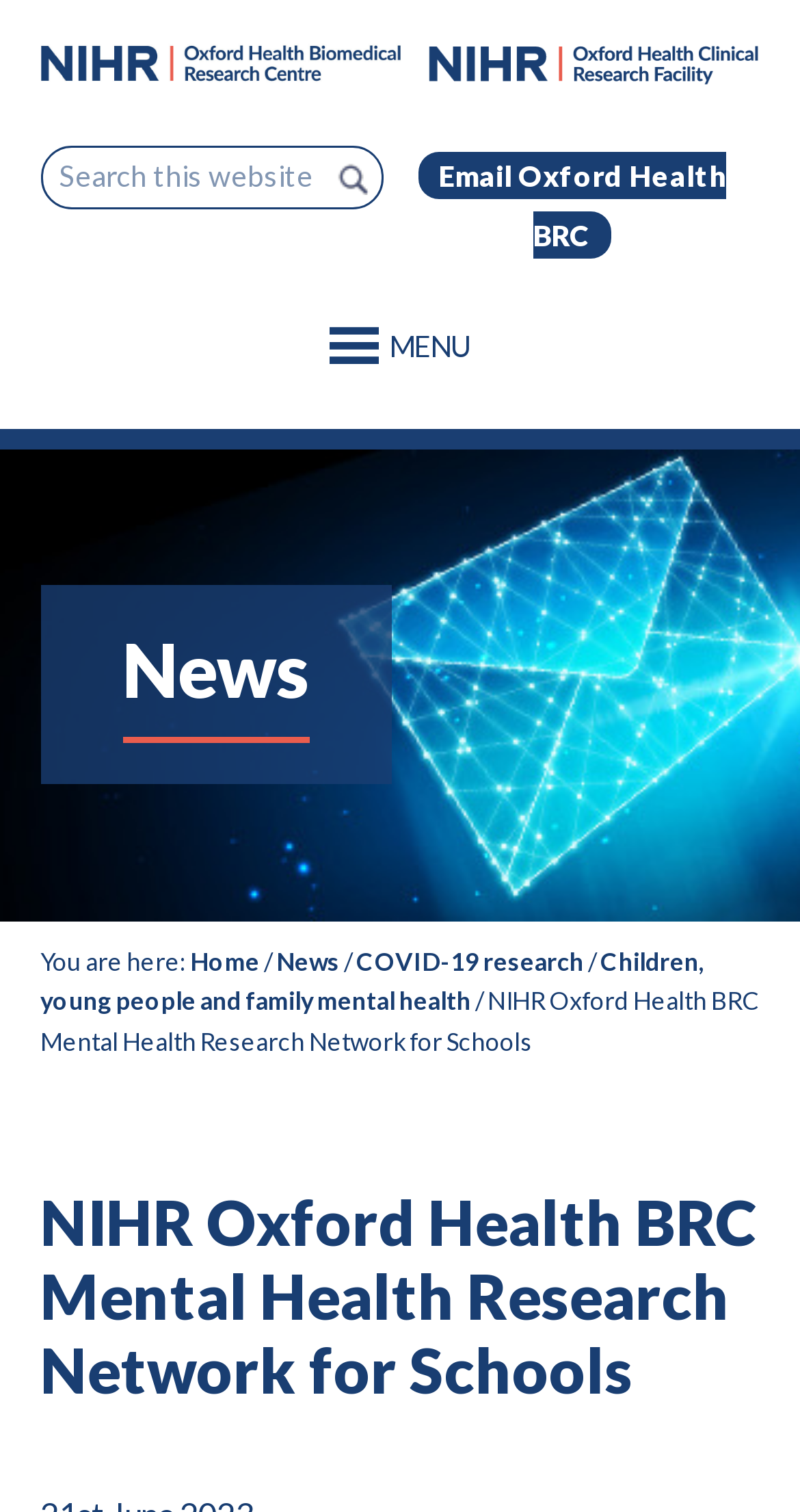Identify the webpage's primary heading and generate its text.

NIHR Oxford Health BRC Mental Health Research Network for Schools